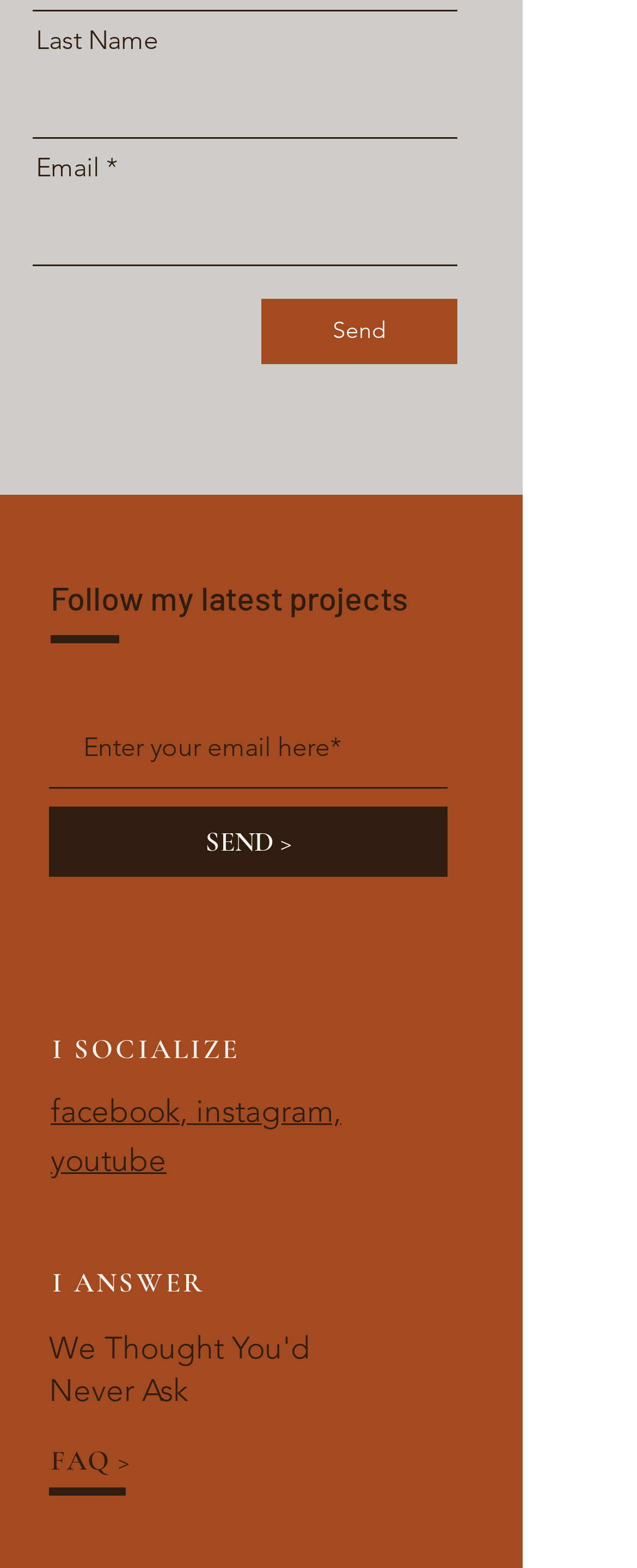Locate the bounding box coordinates of the element you need to click to accomplish the task described by this instruction: "Enter last name".

[0.051, 0.044, 0.718, 0.089]